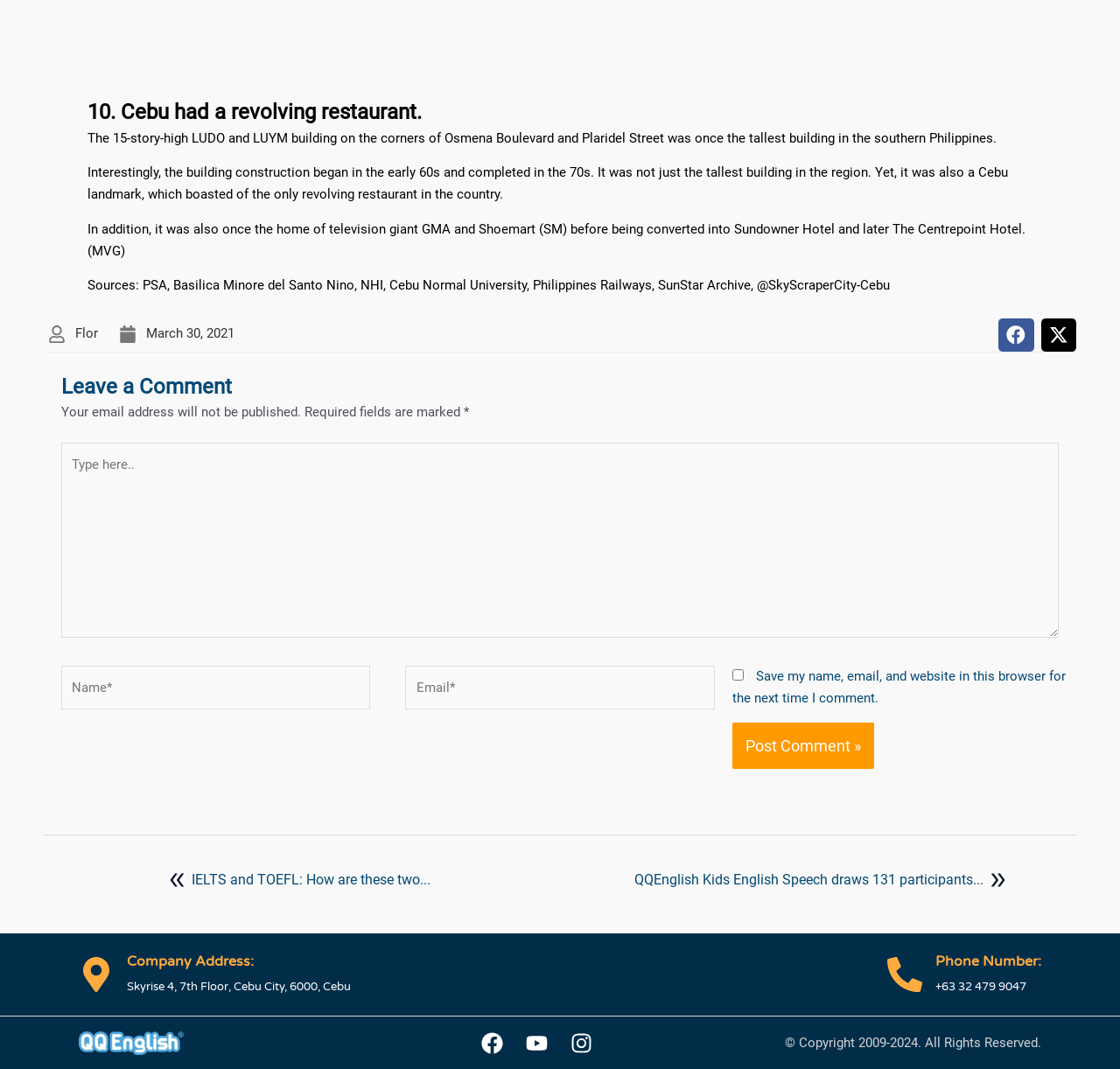What is the name of the building mentioned in the article?
Answer briefly with a single word or phrase based on the image.

LUDO and LUYM building